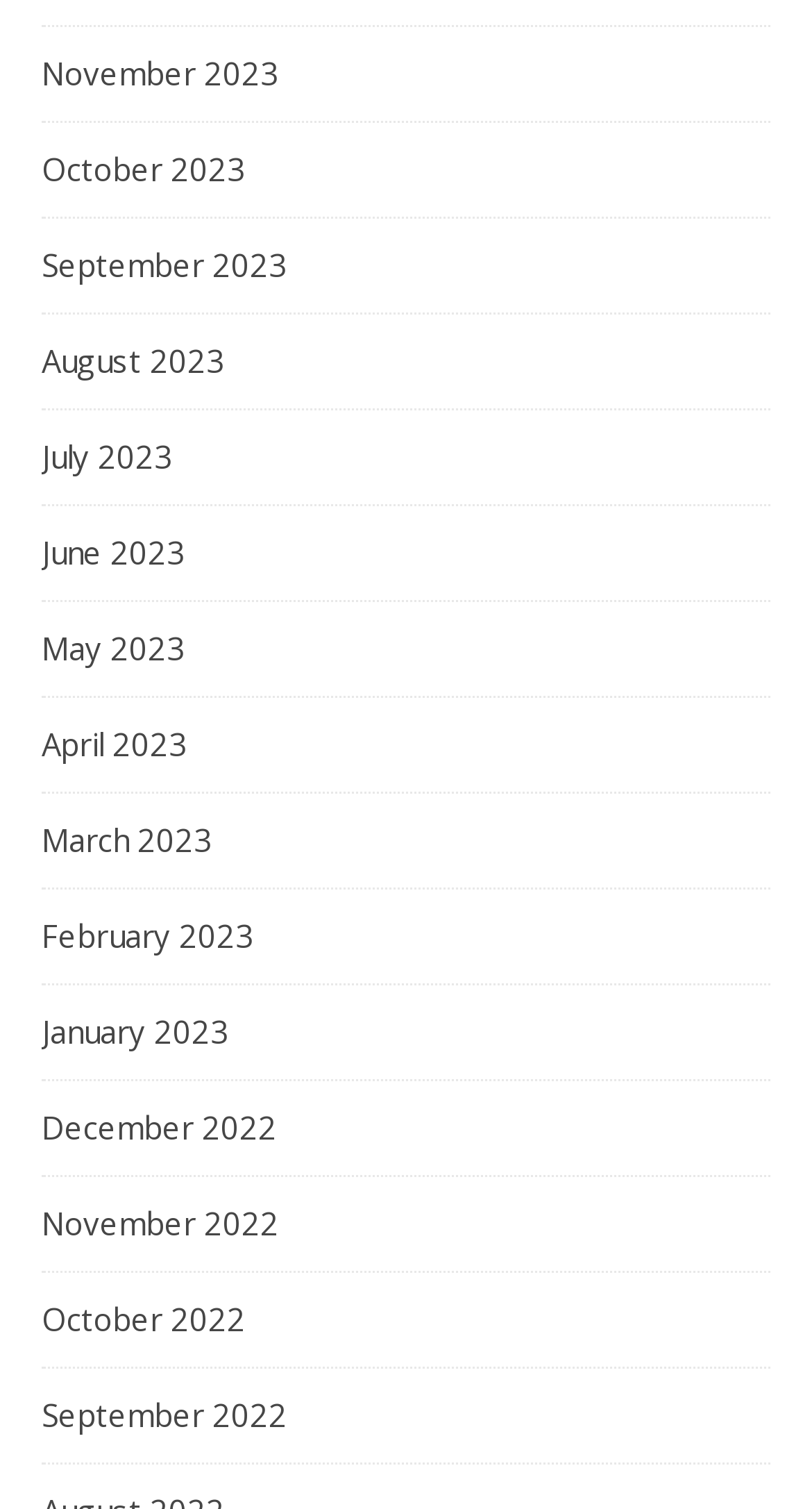Respond to the question below with a single word or phrase:
What is the earliest month listed?

November 2022